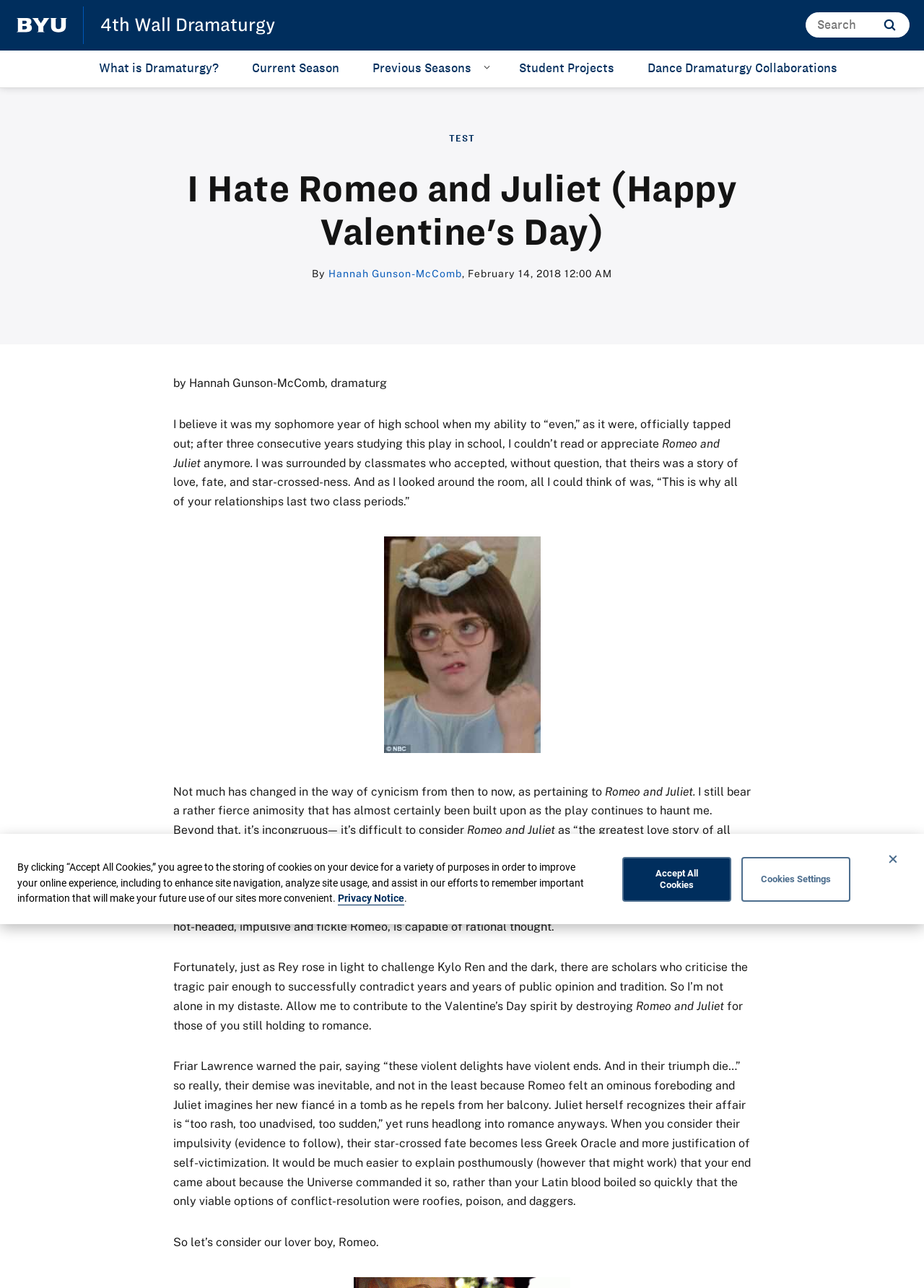Respond with a single word or phrase to the following question: What is the date of the article?

February 14, 2018